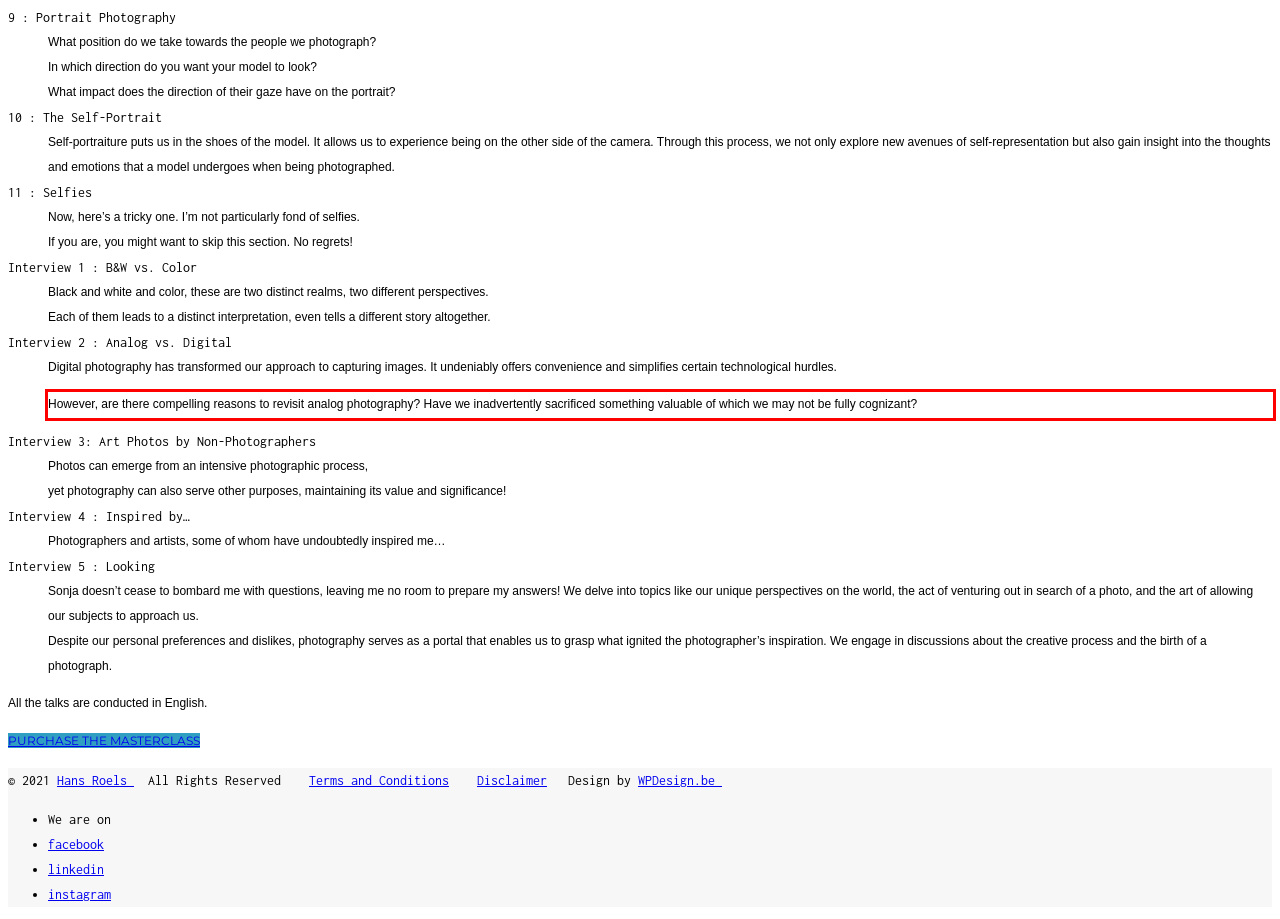Identify the red bounding box in the webpage screenshot and perform OCR to generate the text content enclosed.

However, are there compelling reasons to revisit analog photography? Have we inadvertently sacrificed something valuable of which we may not be fully cognizant?